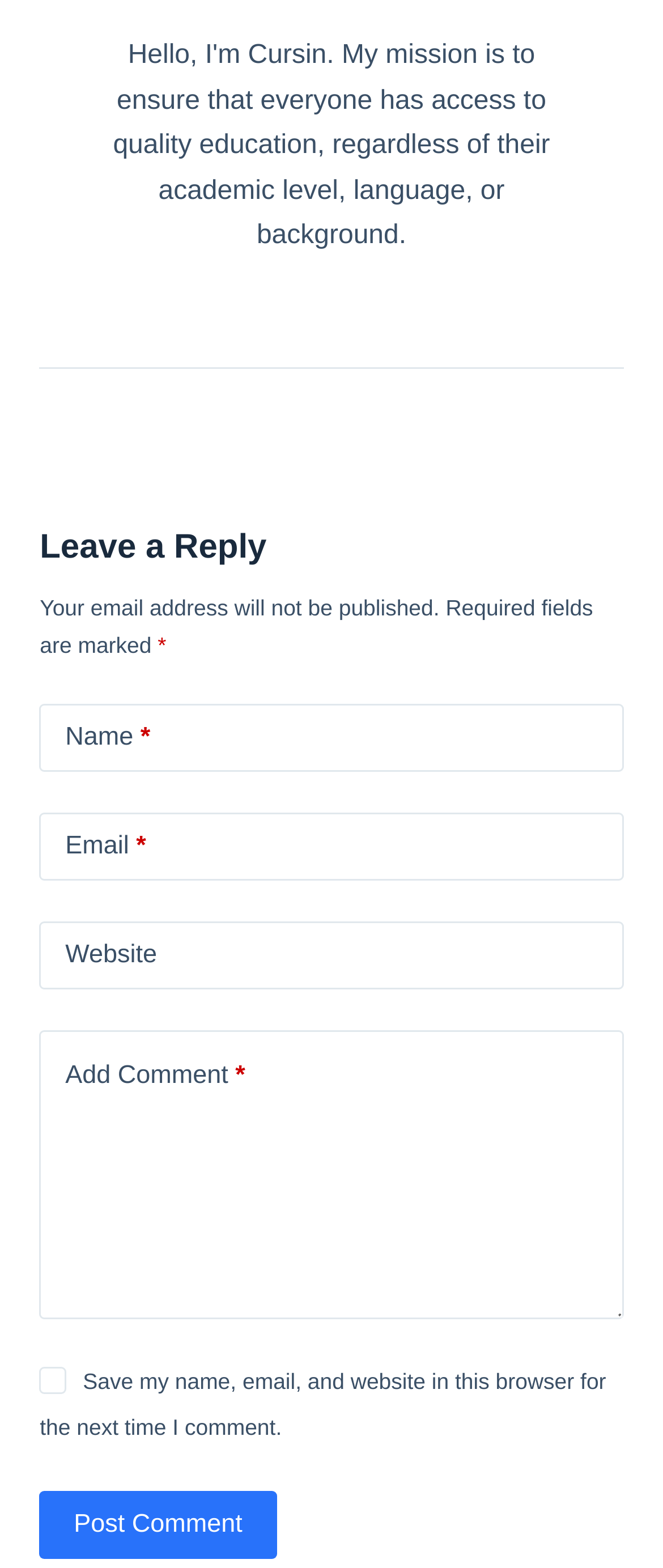How many fields are marked as required?
Based on the image, provide a one-word or brief-phrase response.

Three